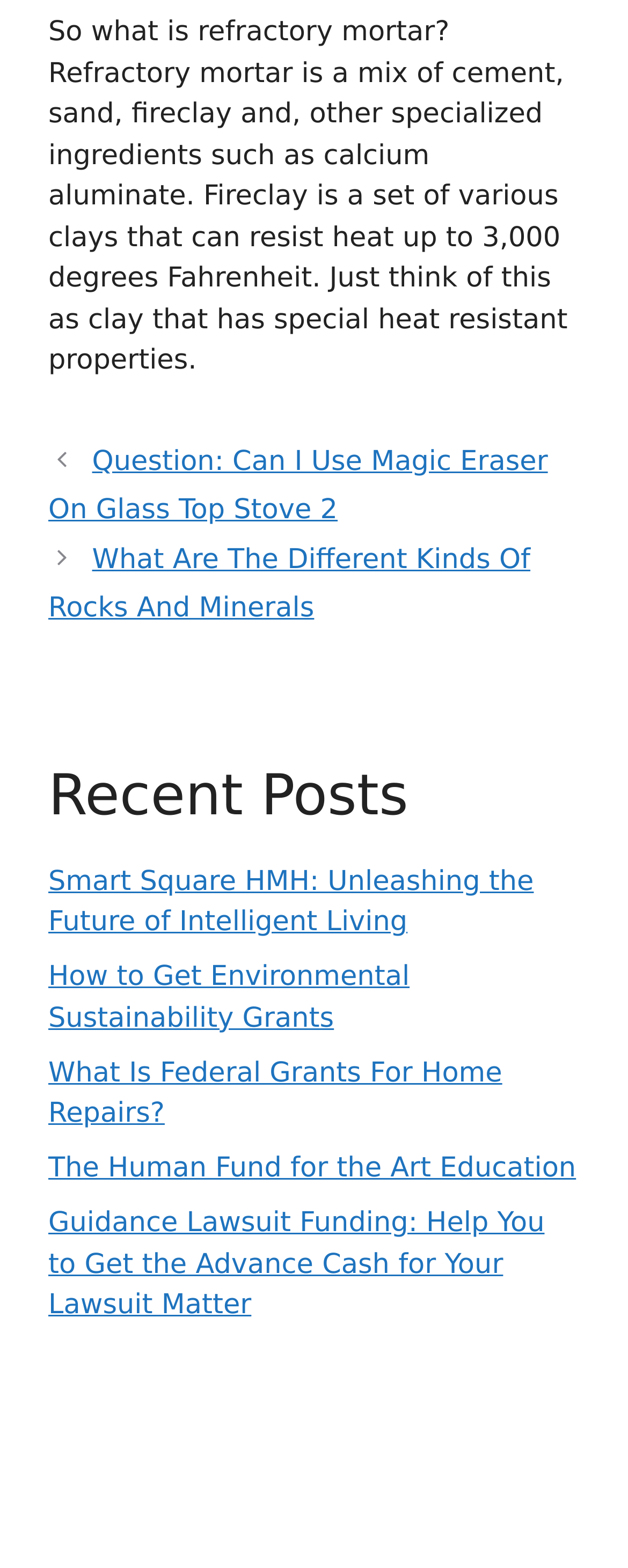Identify the bounding box coordinates for the element you need to click to achieve the following task: "Read about refractory mortar". Provide the bounding box coordinates as four float numbers between 0 and 1, in the form [left, top, right, bottom].

[0.077, 0.01, 0.904, 0.24]